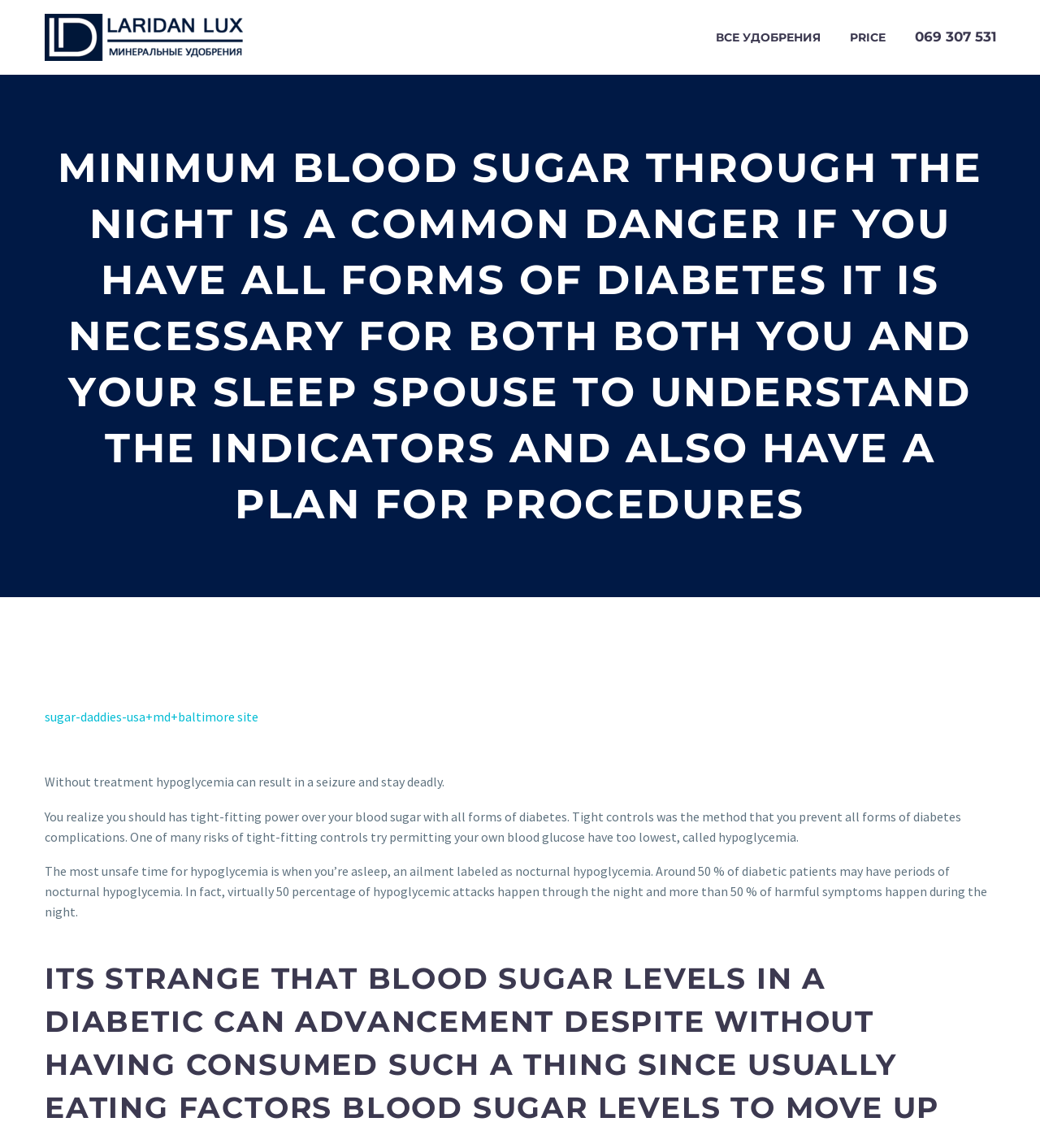Extract the main heading text from the webpage.

MINIMUM BLOOD SUGAR THROUGH THE NIGHT IS A COMMON DANGER IF YOU HAVE ALL FORMS OF DIABETES IT IS NECESSARY FOR BOTH BOTH YOU AND YOUR SLEEP SPOUSE TO UNDERSTAND THE INDICATORS AND ALSO HAVE A PLAN FOR PROCEDURES